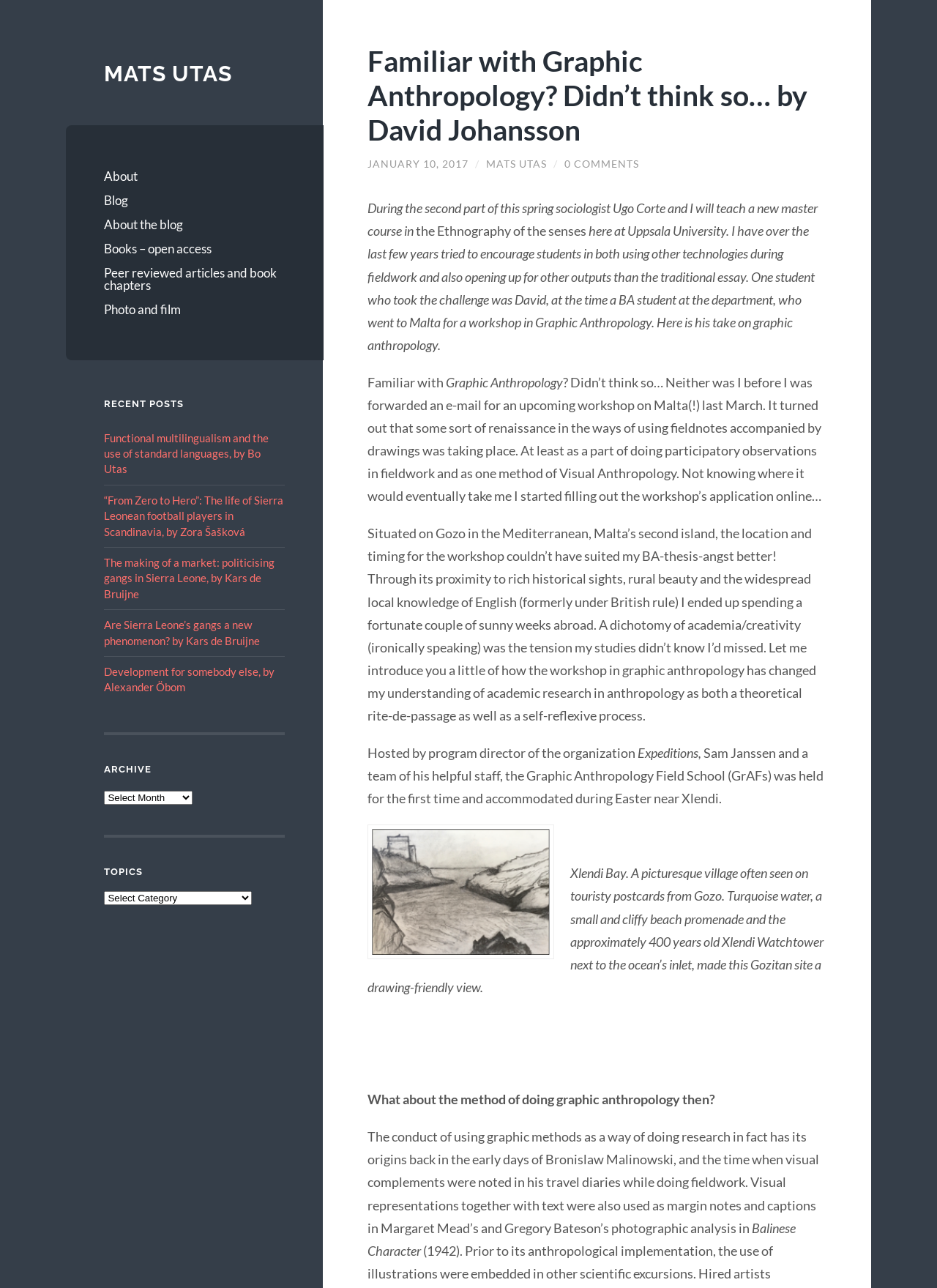Identify the bounding box coordinates for the region to click in order to carry out this instruction: "Click on the 'Books – open access' link". Provide the coordinates using four float numbers between 0 and 1, formatted as [left, top, right, bottom].

[0.111, 0.184, 0.304, 0.202]